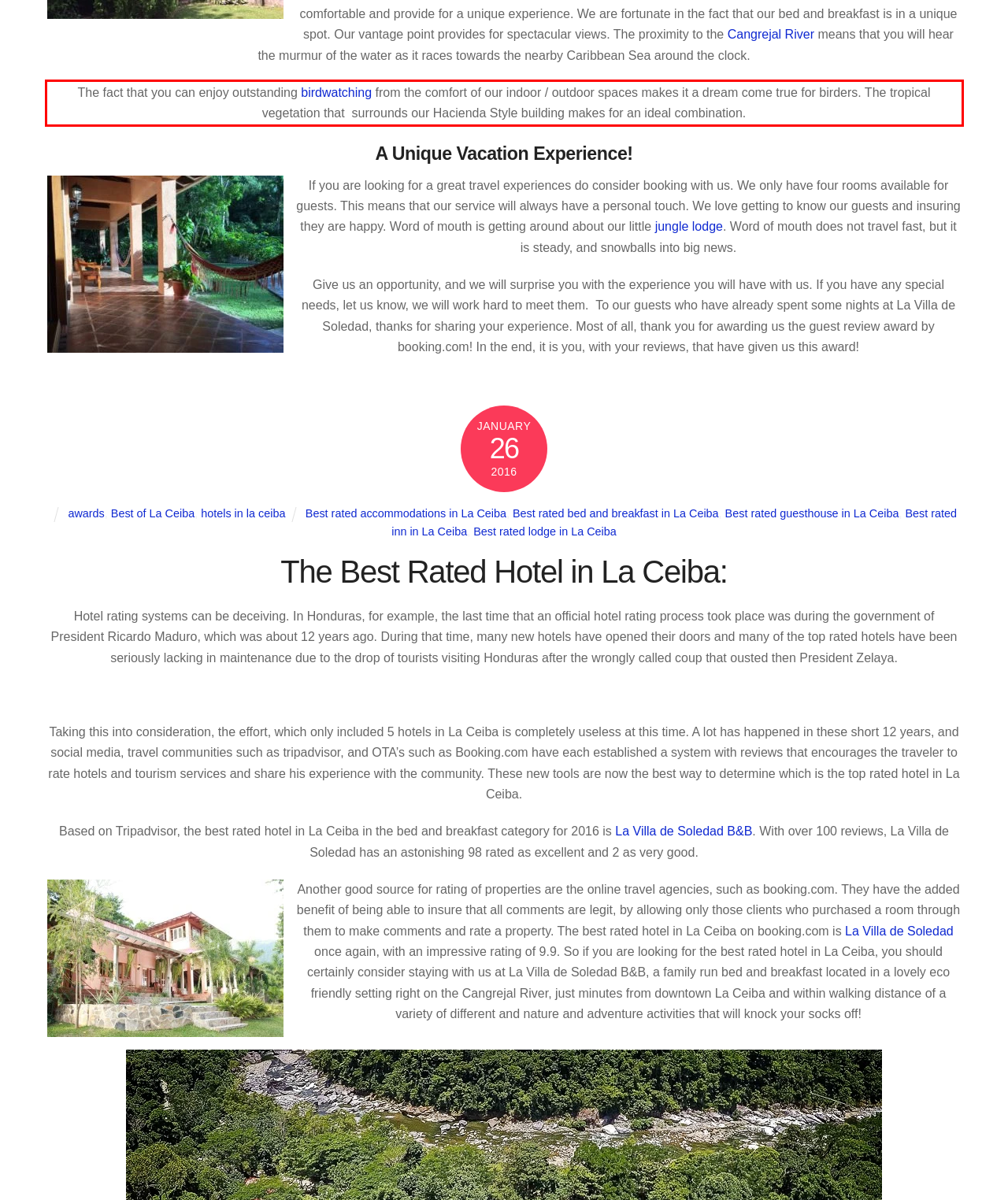Your task is to recognize and extract the text content from the UI element enclosed in the red bounding box on the webpage screenshot.

The fact that you can enjoy outstanding birdwatching from the comfort of our indoor / outdoor spaces makes it a dream come true for birders. The tropical vegetation that surrounds our Hacienda Style building makes for an ideal combination.